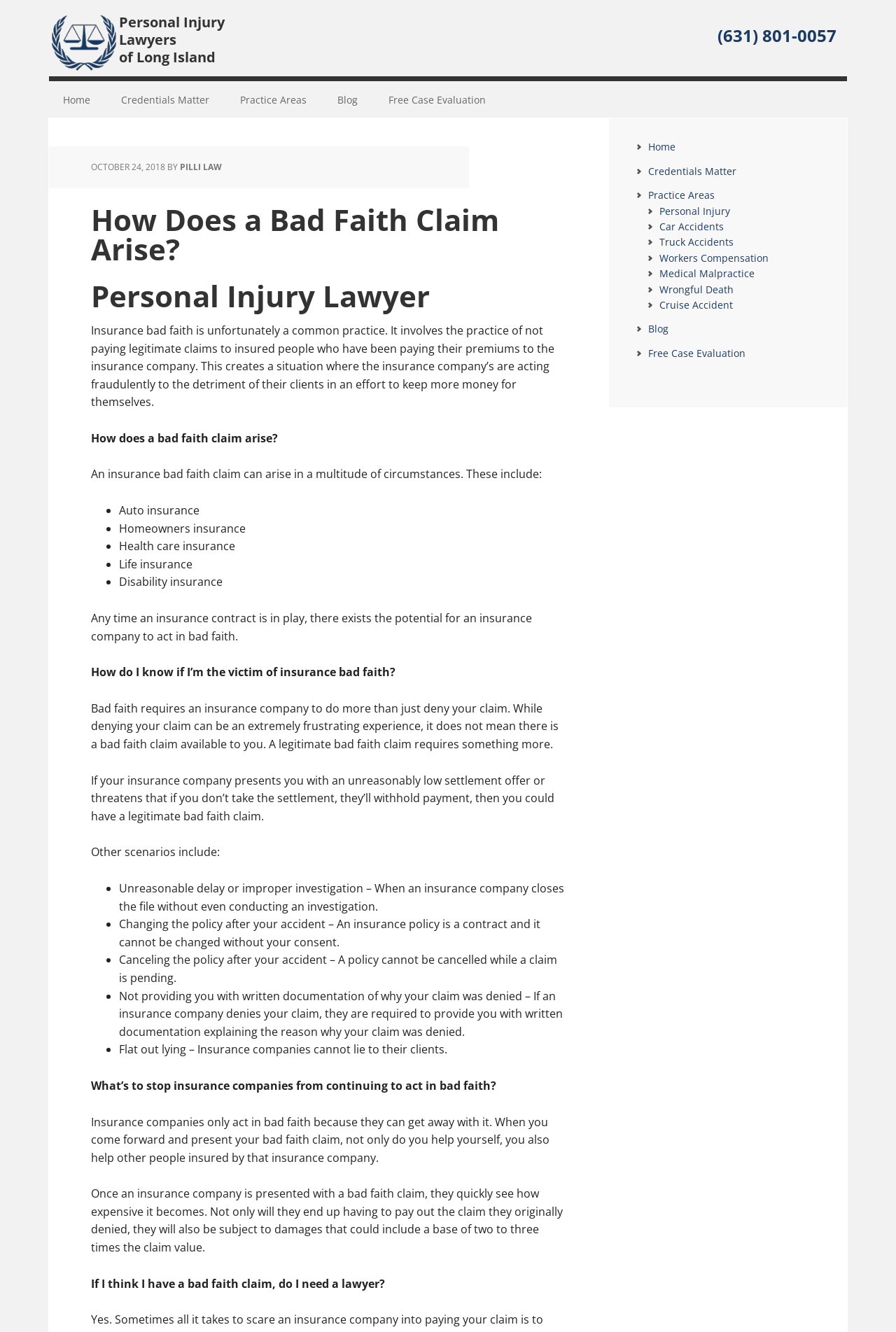Can you give a detailed response to the following question using the information from the image? What are the types of insurance that can lead to bad faith claims?

The webpage lists several types of insurance that can lead to bad faith claims, including Auto insurance, Homeowners insurance, Health care insurance, Life insurance, and Disability insurance. These are mentioned in the section 'How does a bad faith claim arise?'.